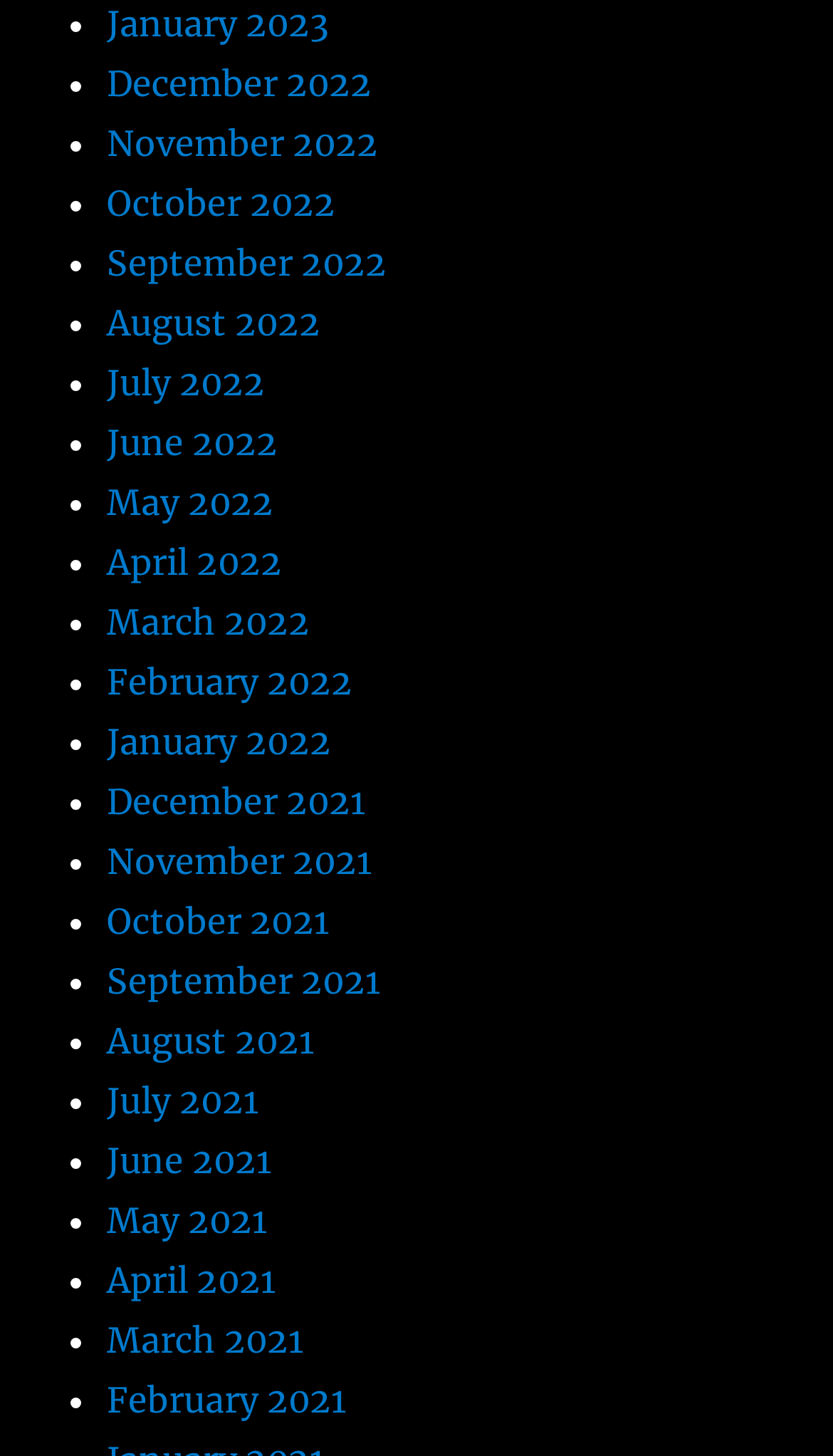Predict the bounding box coordinates for the UI element described as: "September 2021". The coordinates should be four float numbers between 0 and 1, presented as [left, top, right, bottom].

[0.128, 0.659, 0.456, 0.688]